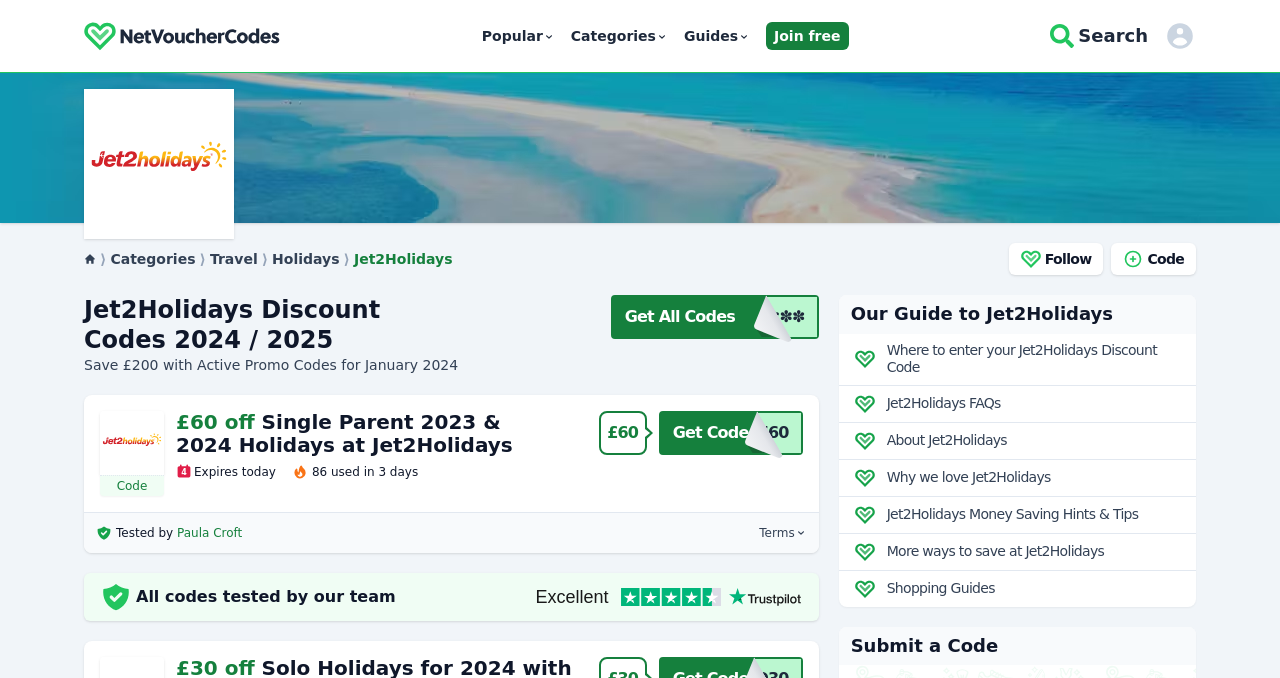Identify and extract the heading text of the webpage.

Jet2Holidays Discount Codes 2024 / 2025